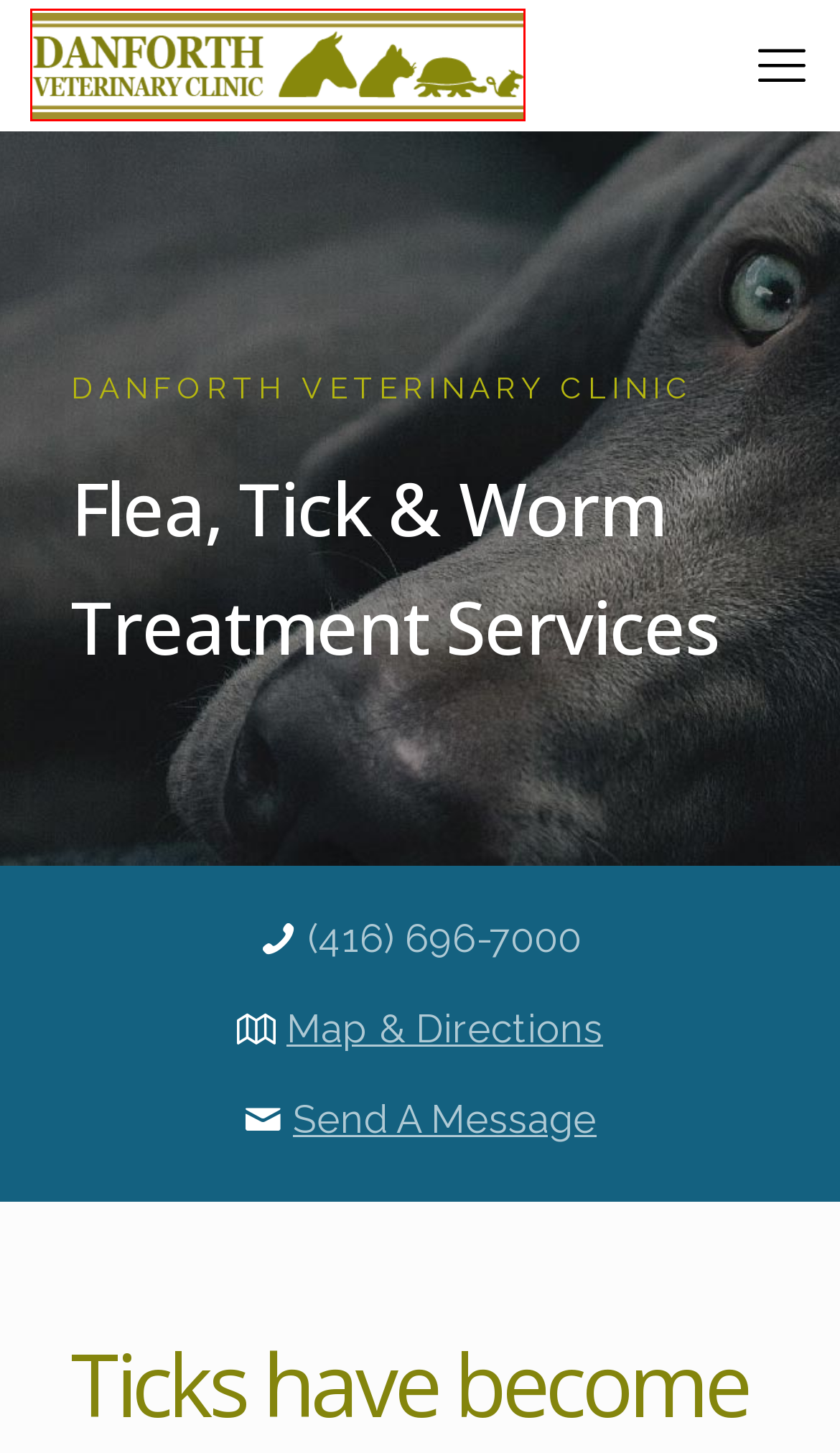Look at the screenshot of a webpage where a red bounding box surrounds a UI element. Your task is to select the best-matching webpage description for the new webpage after you click the element within the bounding box. The available options are:
A. Local East York Vet Clinic • Danforth Veterinary Clinic
B. Terms of Use For The Danforth Veterinary Clinic Website
C. Our (Awesome) Team • Danforth Veterinary Clinic
D. Privacy Policy For The Danforth Veterinary Clinic Website
E. About Our Vet Clinic • Danforth Veterinary Clinic
F. Reach Us By Form Or Telephone • Danforth Veterinary Clinic
G. Veterinary Services • Danforth Veterinary Clinic
H. #1 Affordable Website Design In Toronto

A